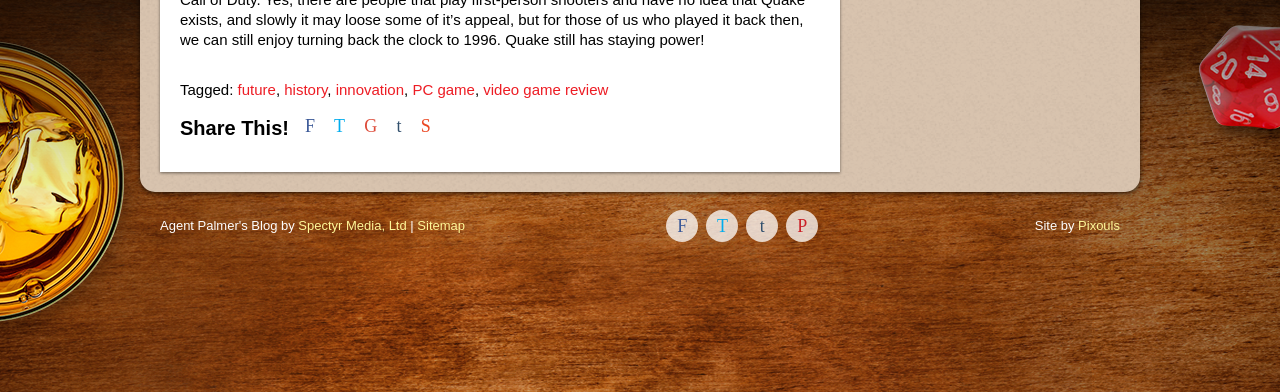Give a concise answer using only one word or phrase for this question:
What is the website designed by?

Pixouls